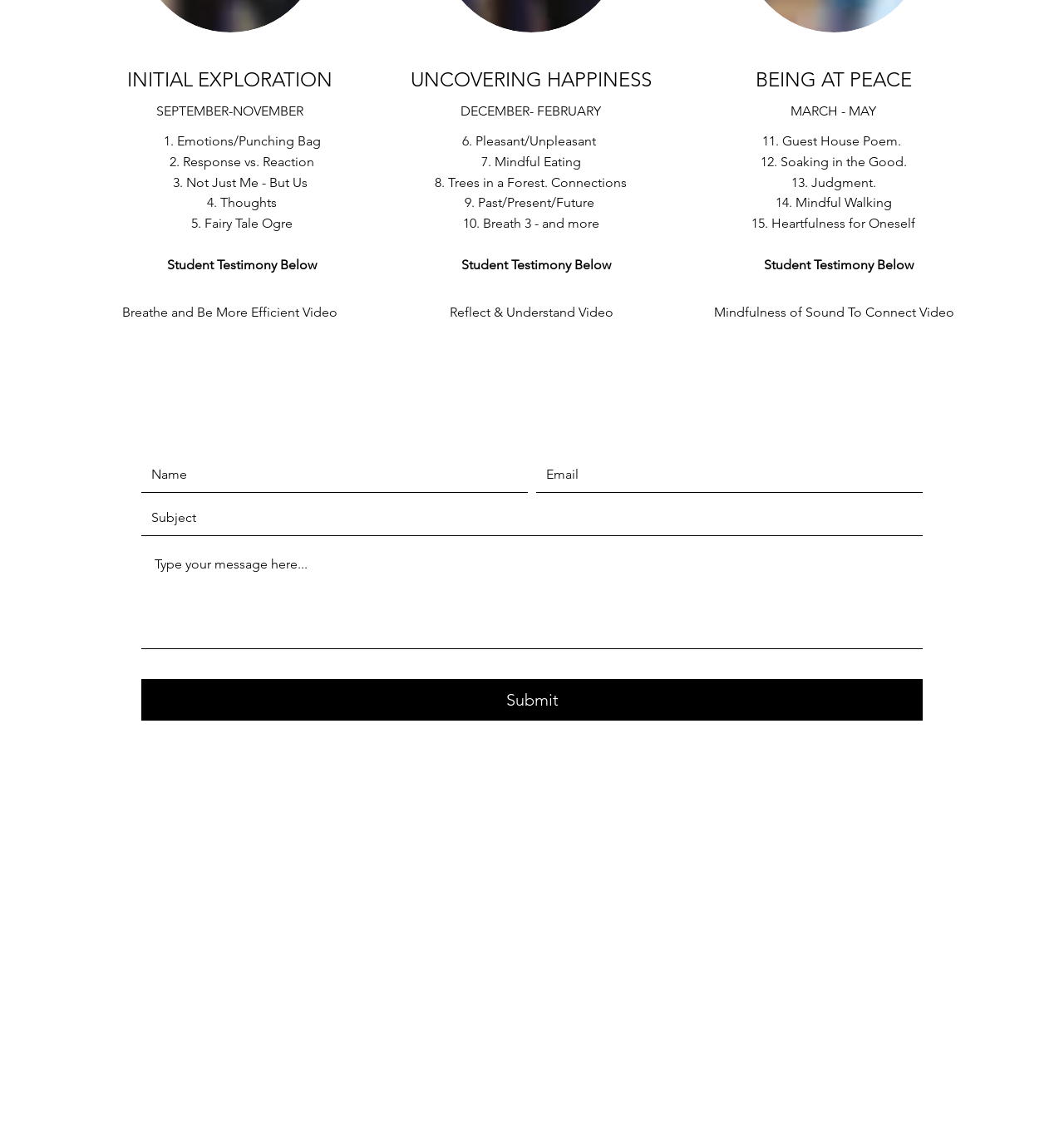Observe the image and answer the following question in detail: What is the purpose of the form at the bottom of the webpage?

The webpage has a form at the bottom with input fields for 'Name', 'Email', 'Subject', and a text area. The form also has a 'Submit' button. The purpose of this form is to allow users to contact the website owners, as indicated by the heading 'CONTACT US' above the form.